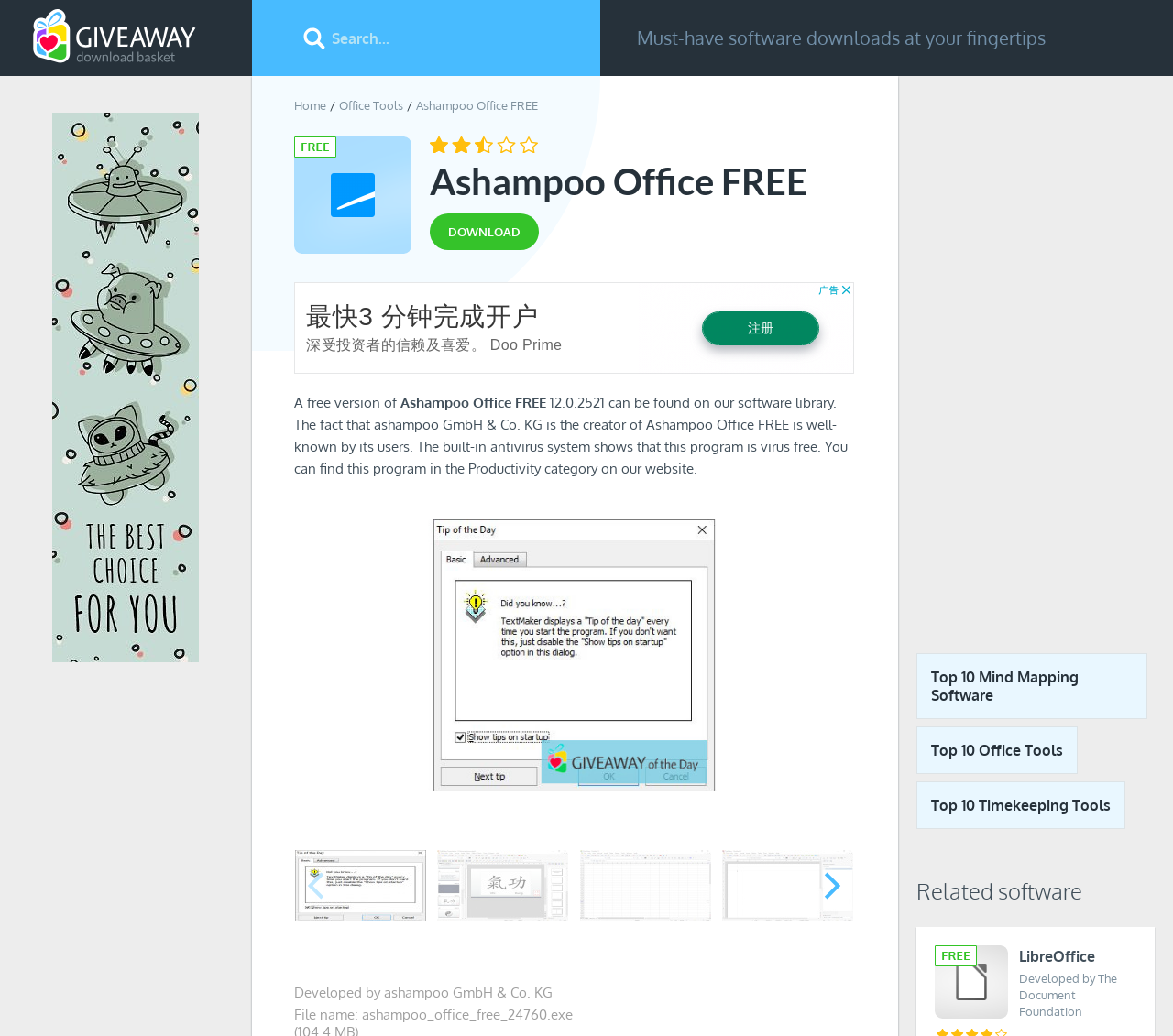Identify the coordinates of the bounding box for the element described below: "aria-label="Advertisement" name="aswift_0" title="Advertisement"". Return the coordinates as four float numbers between 0 and 1: [left, top, right, bottom].

[0.251, 0.272, 0.728, 0.361]